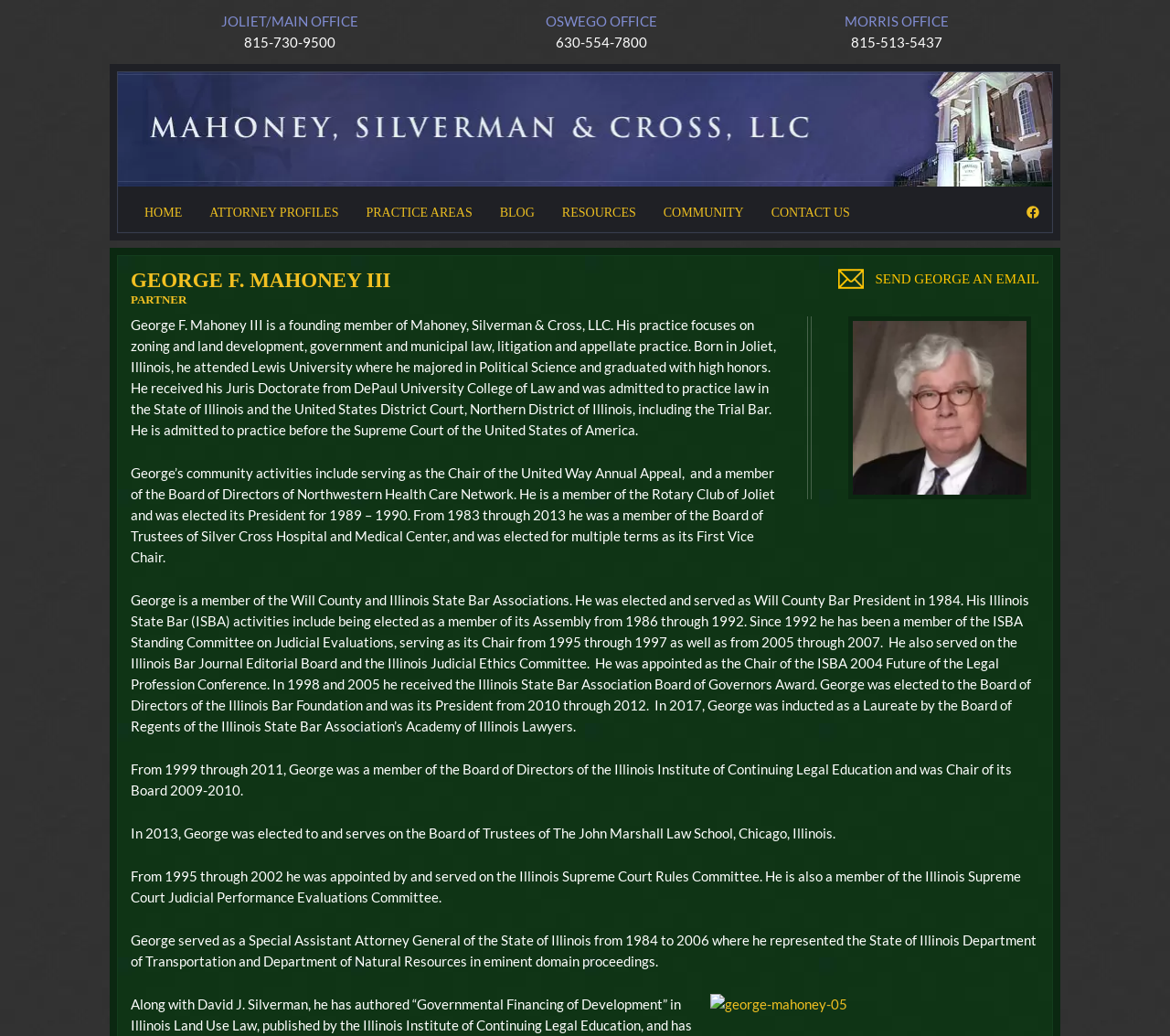What is the name of the law school where George serves on the Board of Trustees?
Give a thorough and detailed response to the question.

I found this answer by reading the paragraph that describes George's professional activities, which mentions that he was elected to and serves on the Board of Trustees of The John Marshall Law School, Chicago, Illinois.